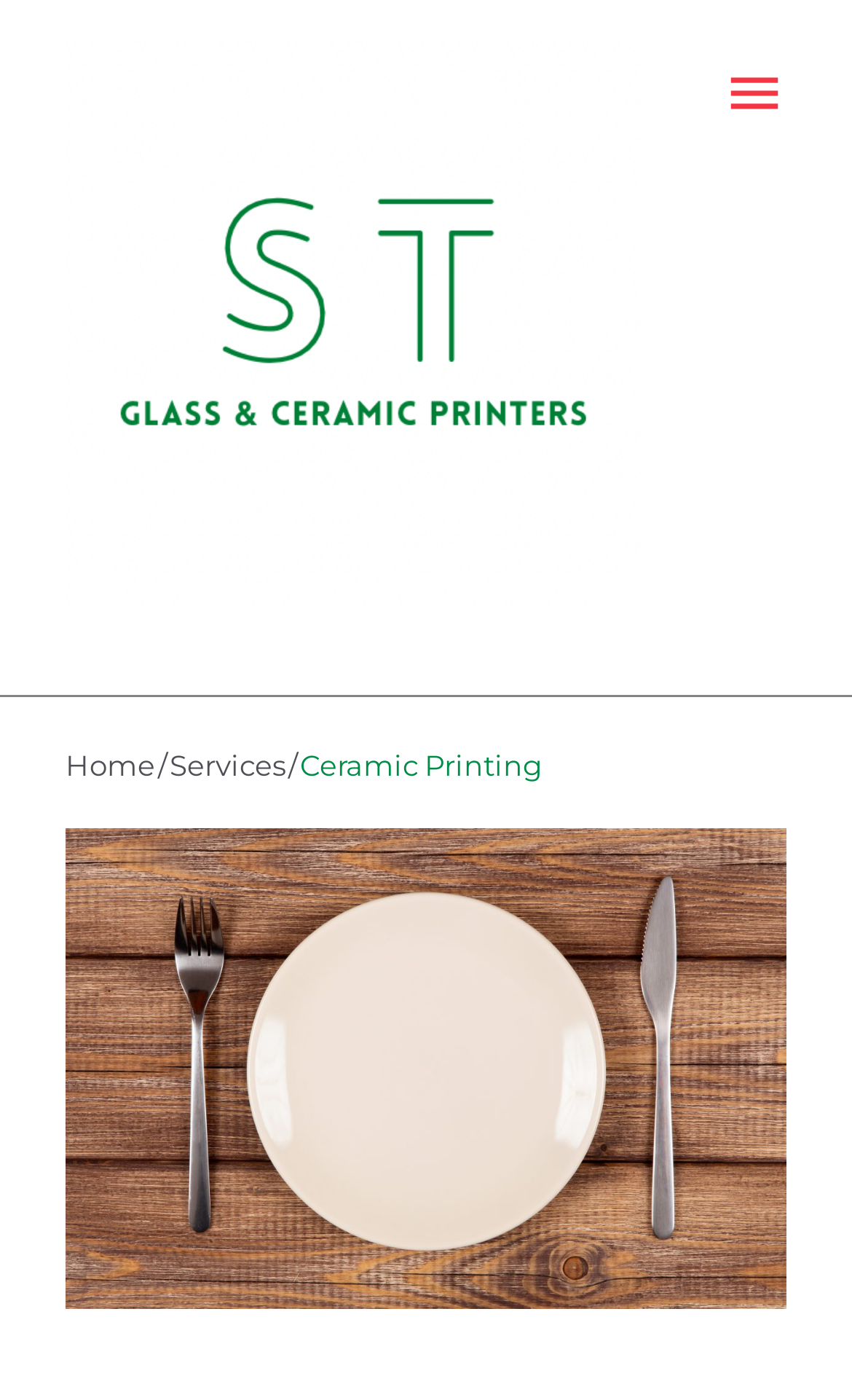Elaborate on the webpage's design and content in a detailed caption.

The webpage is about G.C.P, a family-owned business specializing in glassware printing and ceramic printing for the hospitality industry. 

At the top right corner, there is a button labeled "menu" which is not expanded. Below it, on the left side, there is a link "Glass and Ceramic Printers" accompanied by an image with the same name. 

On the top left side, there are three links: "Home", "Services", and "Ceramic Printing", separated by a forward slash. The "Ceramic Printing" link is also accompanied by an image with the same name, which is located at the bottom of the page, spanning almost the entire width.